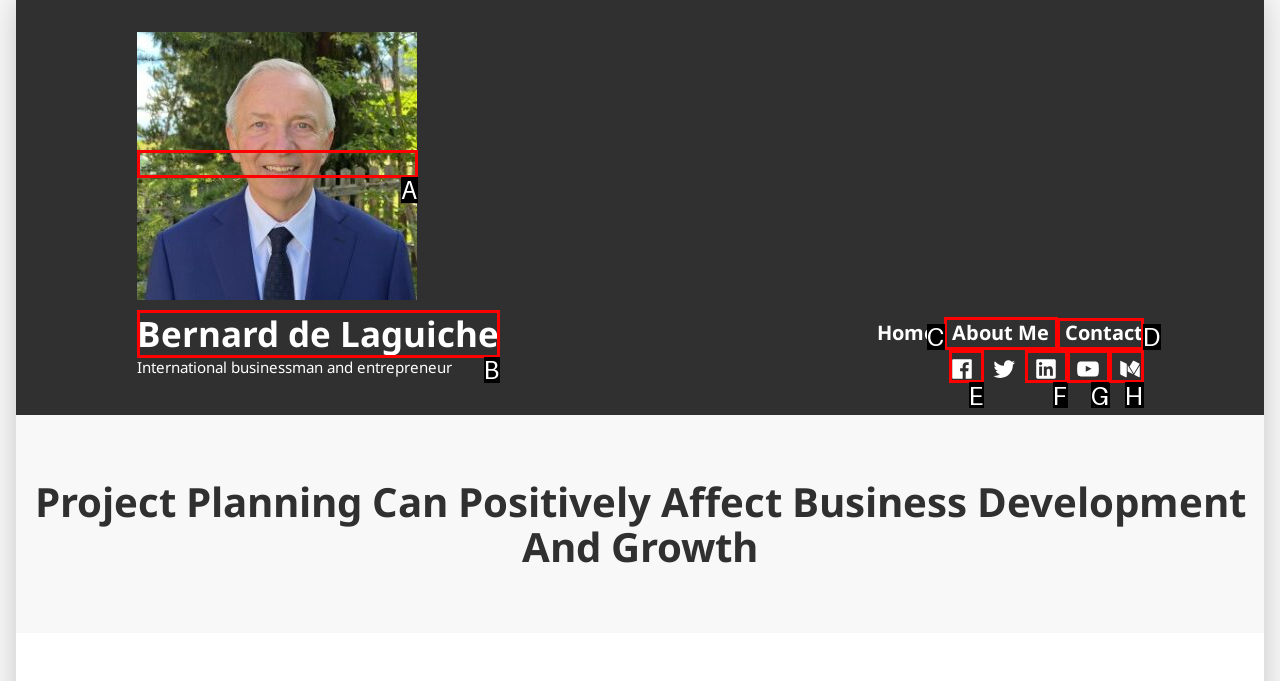What option should I click on to execute the task: Contact Bernard de Laguiche? Give the letter from the available choices.

D